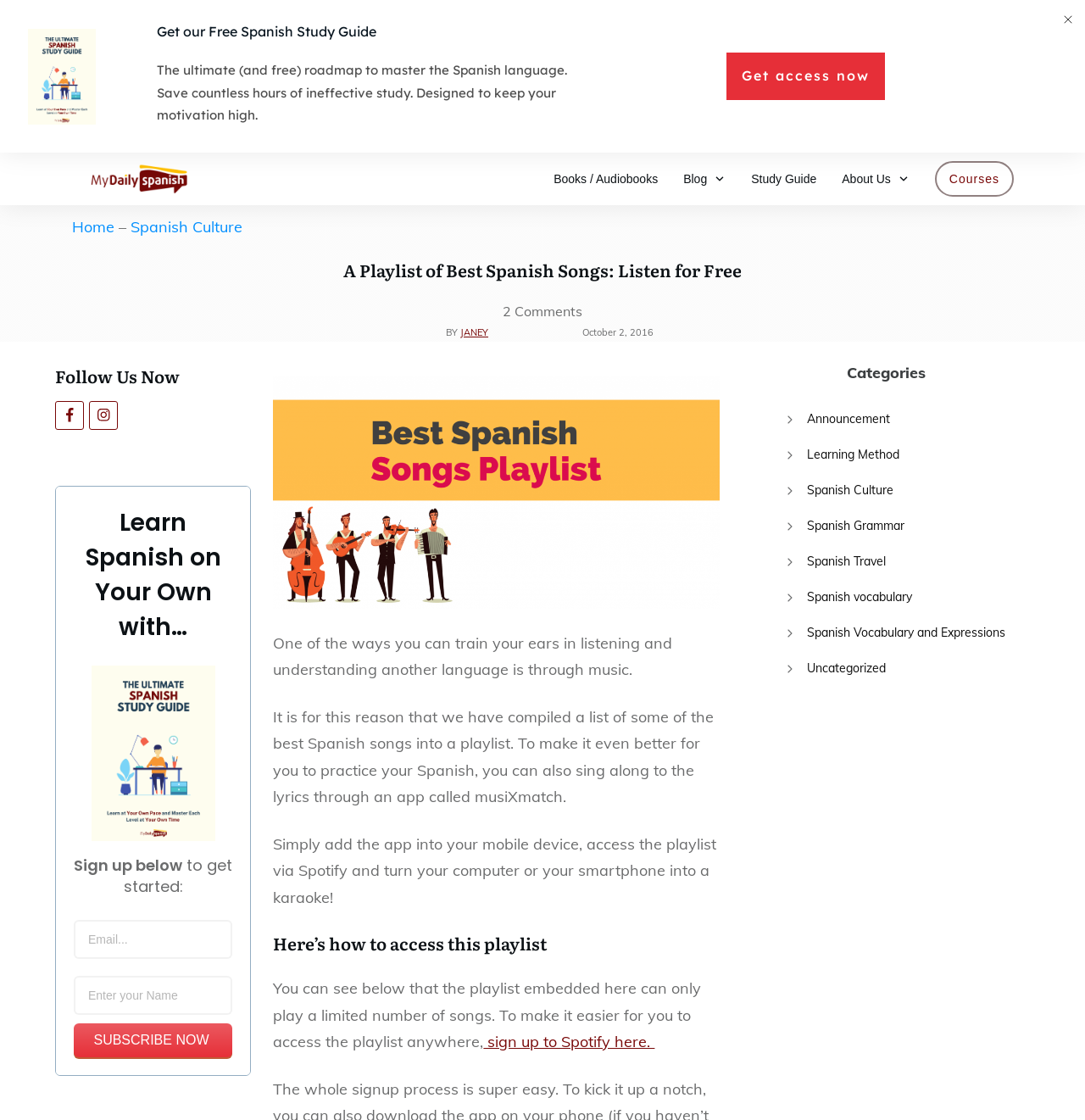Please pinpoint the bounding box coordinates for the region I should click to adhere to this instruction: "Access the playlist on Spotify".

[0.446, 0.921, 0.603, 0.939]